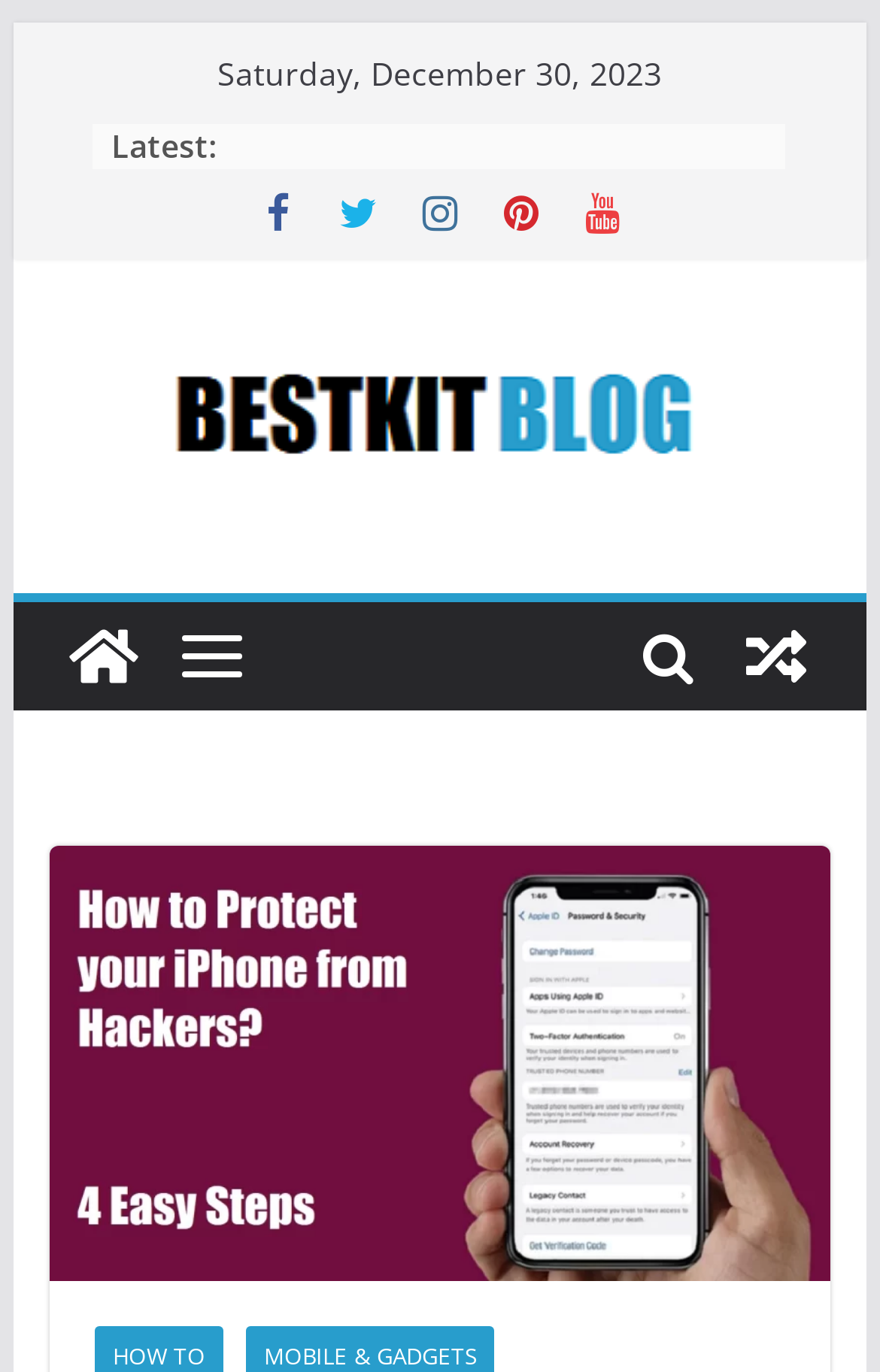Locate the bounding box coordinates for the element described below: "title="View a random post"". The coordinates must be four float values between 0 and 1, formatted as [left, top, right, bottom].

[0.821, 0.439, 0.944, 0.518]